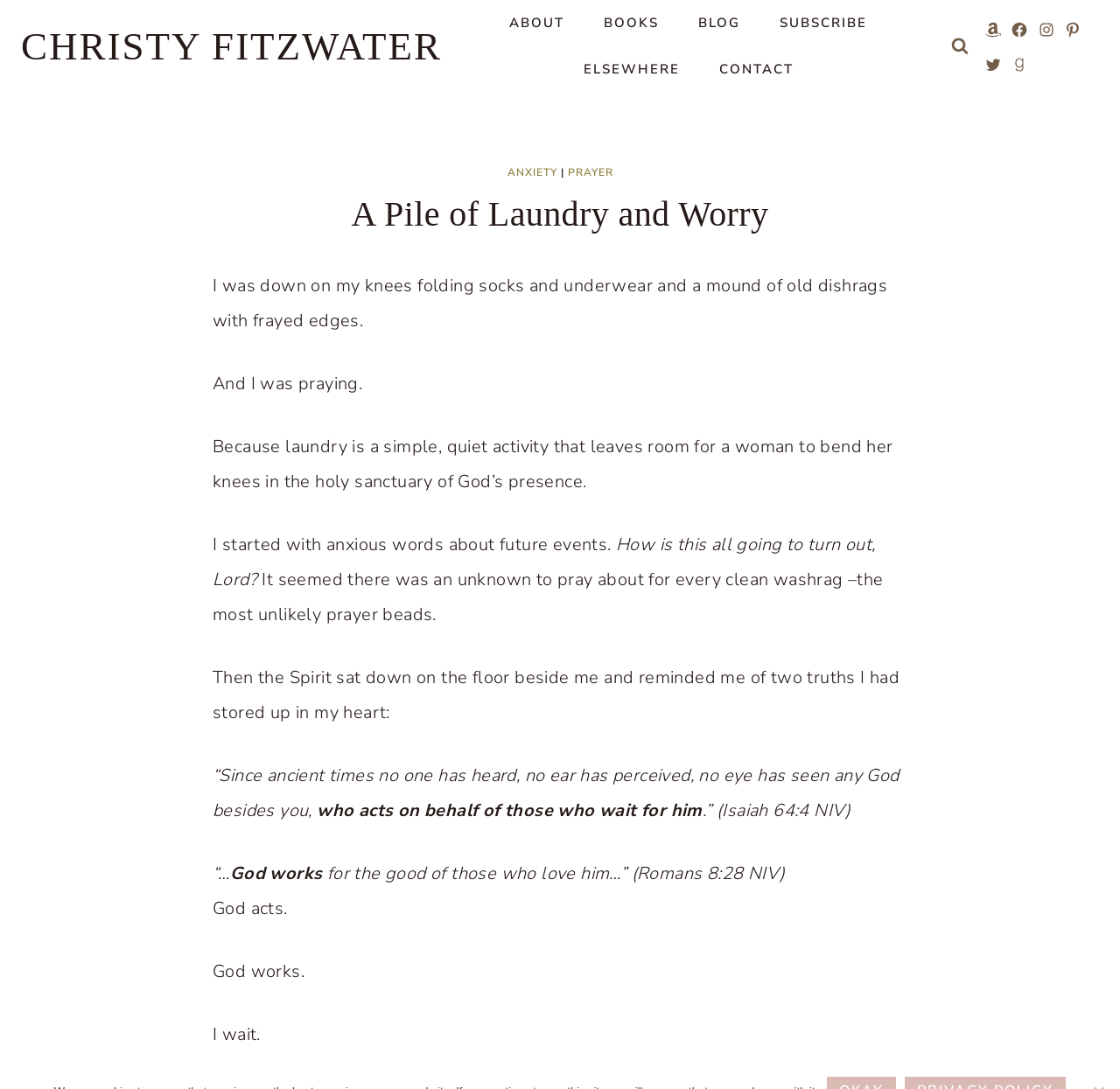What is the author's name? Analyze the screenshot and reply with just one word or a short phrase.

CHRISTY FITZWATER